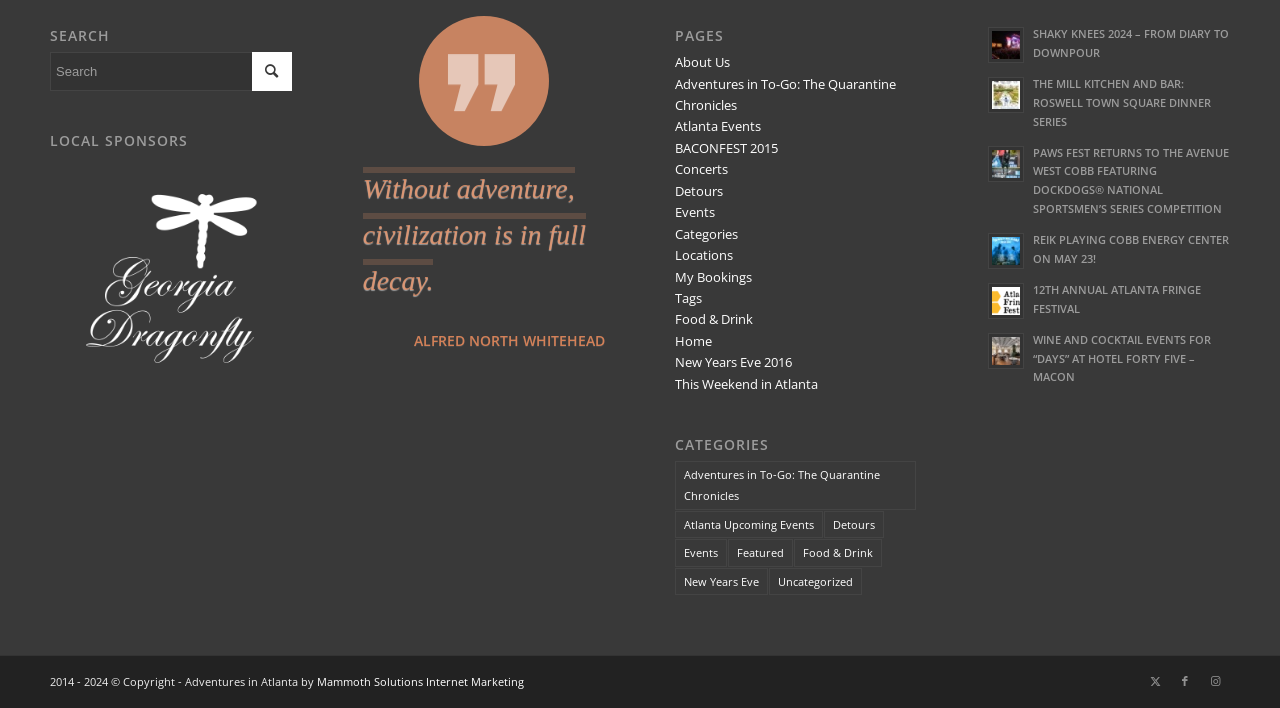Extract the bounding box coordinates for the HTML element that matches this description: "Mammoth Solutions Internet Marketing". The coordinates should be four float numbers between 0 and 1, i.e., [left, top, right, bottom].

[0.248, 0.952, 0.409, 0.973]